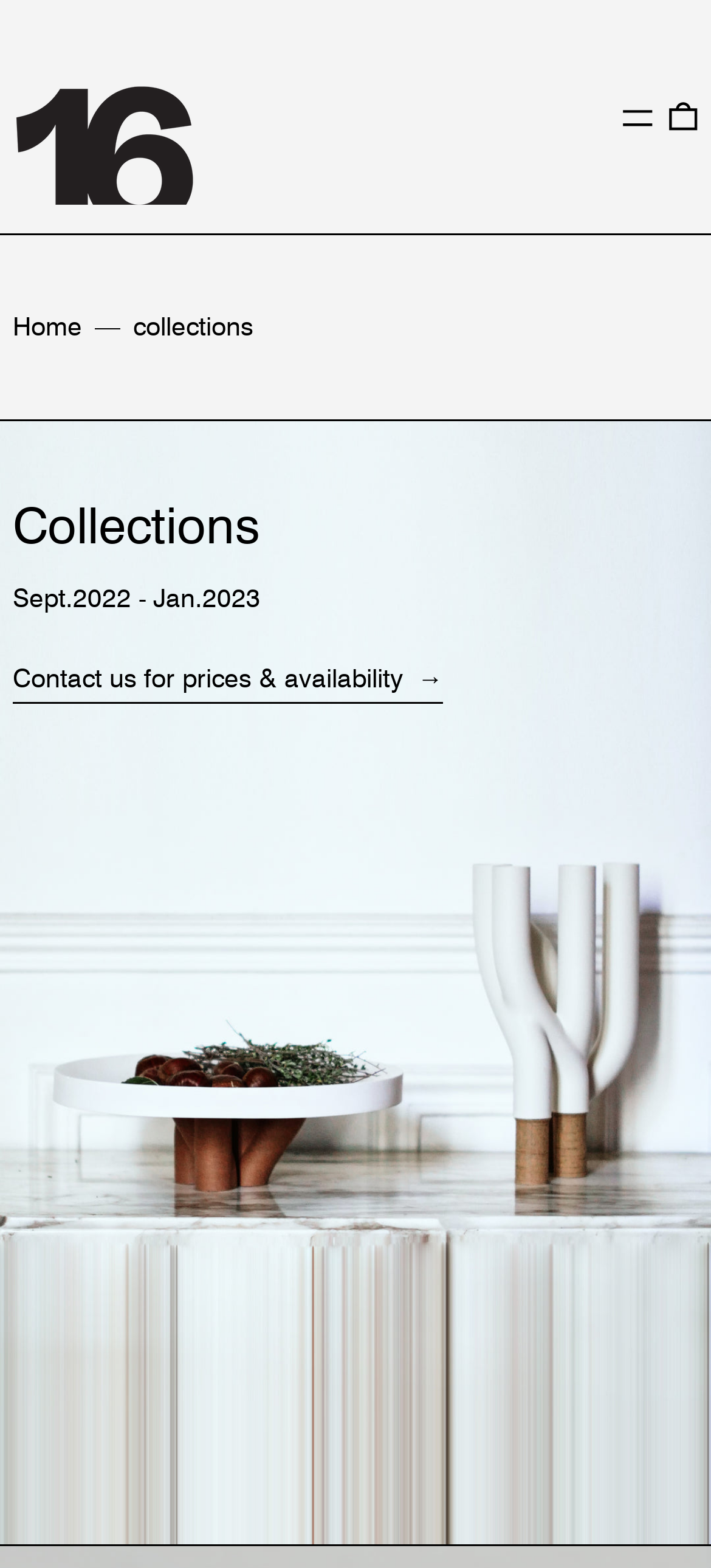What is the purpose of the 'Contact us' link?
Refer to the image and provide a detailed answer to the question.

The 'Contact us' link is accompanied by a description that says 'for prices & availability', implying that users need to contact the website for obtaining prices and availability information.